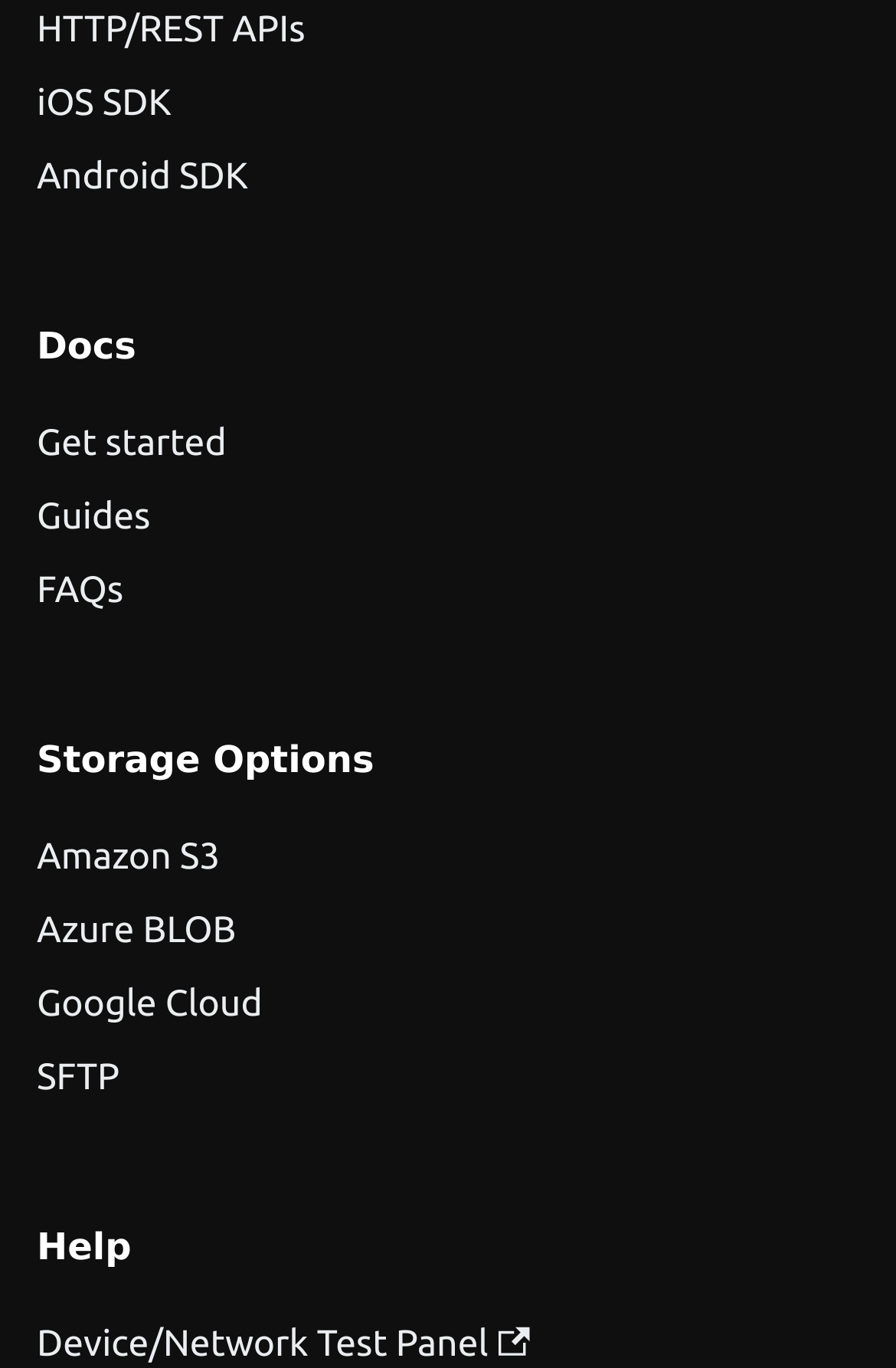Determine the bounding box for the UI element as described: "1800 249 357". The coordinates should be represented as four float numbers between 0 and 1, formatted as [left, top, right, bottom].

None